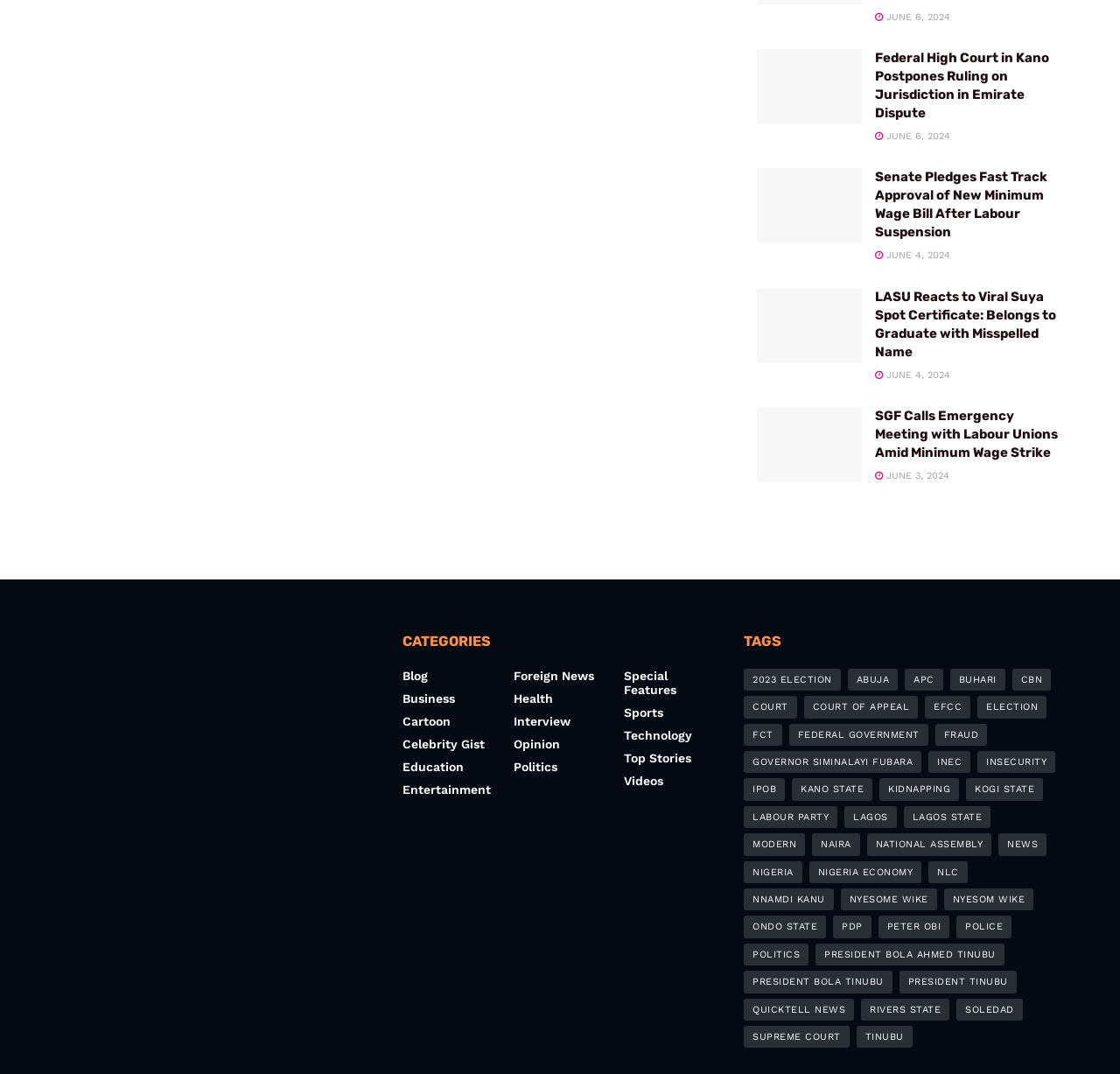Determine the bounding box coordinates of the UI element described by: "KANO STATE".

[0.707, 0.725, 0.779, 0.746]